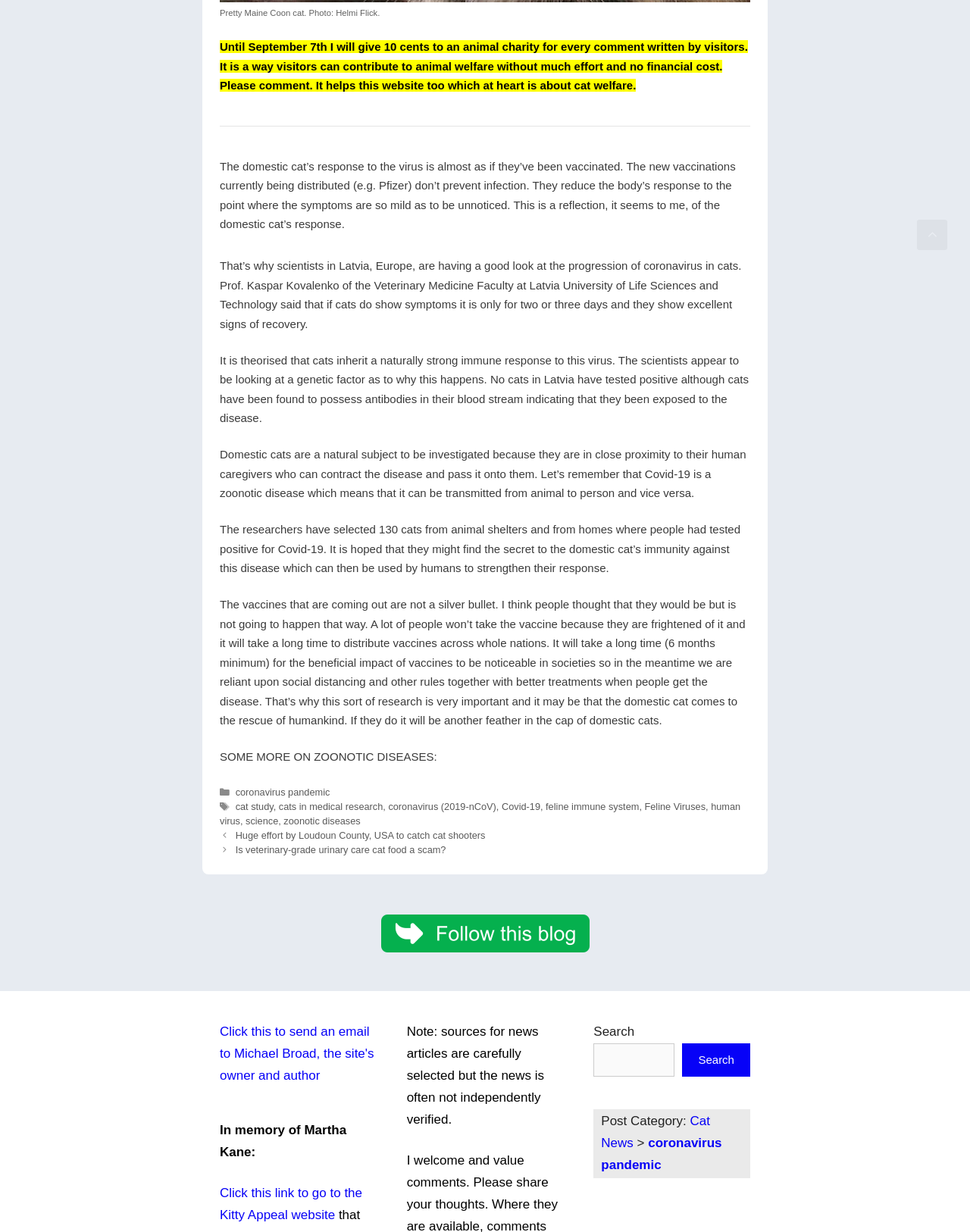Can you specify the bounding box coordinates for the region that should be clicked to fulfill this instruction: "Click the link to go to the Kitty Appeal website".

[0.227, 0.962, 0.373, 0.992]